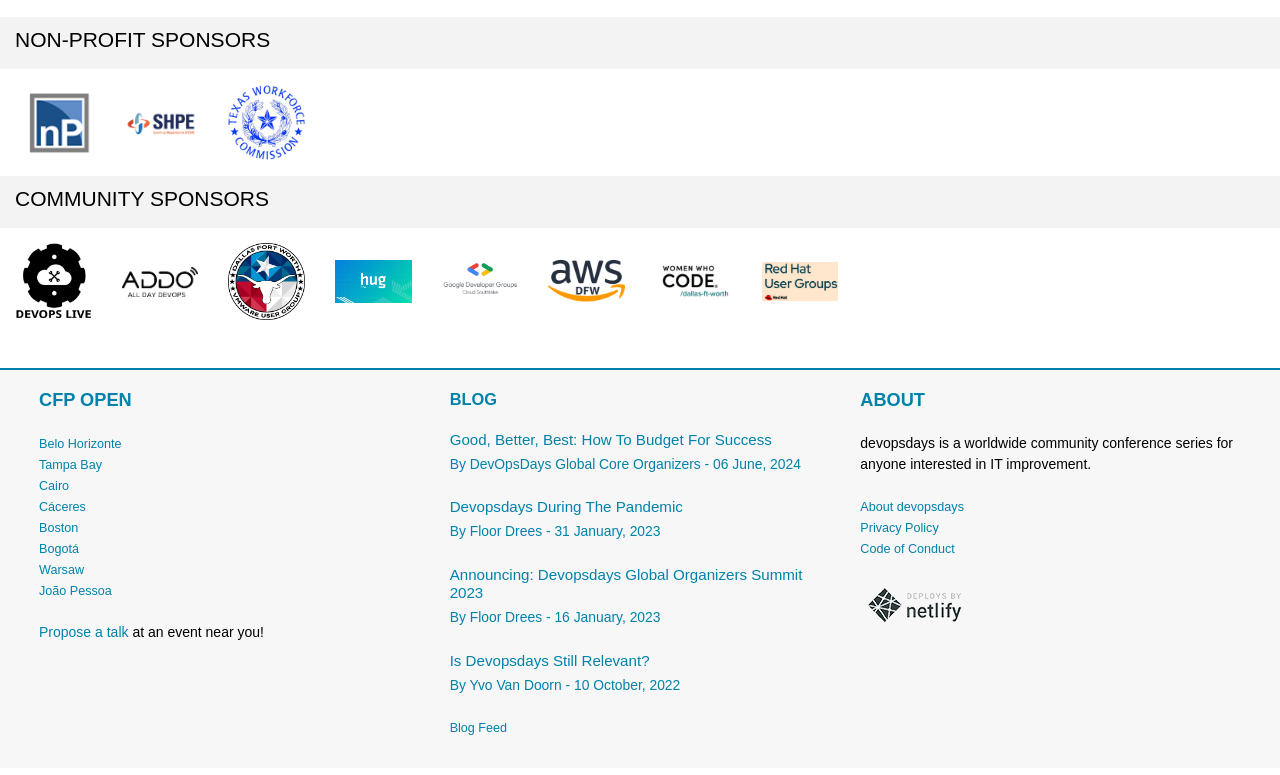Given the element description, predict the bounding box coordinates in the format (top-left x, top-left y, bottom-right x, bottom-right y). Make sure all values are between 0 and 1. Here is the element description: Cairo

[0.03, 0.618, 0.054, 0.636]